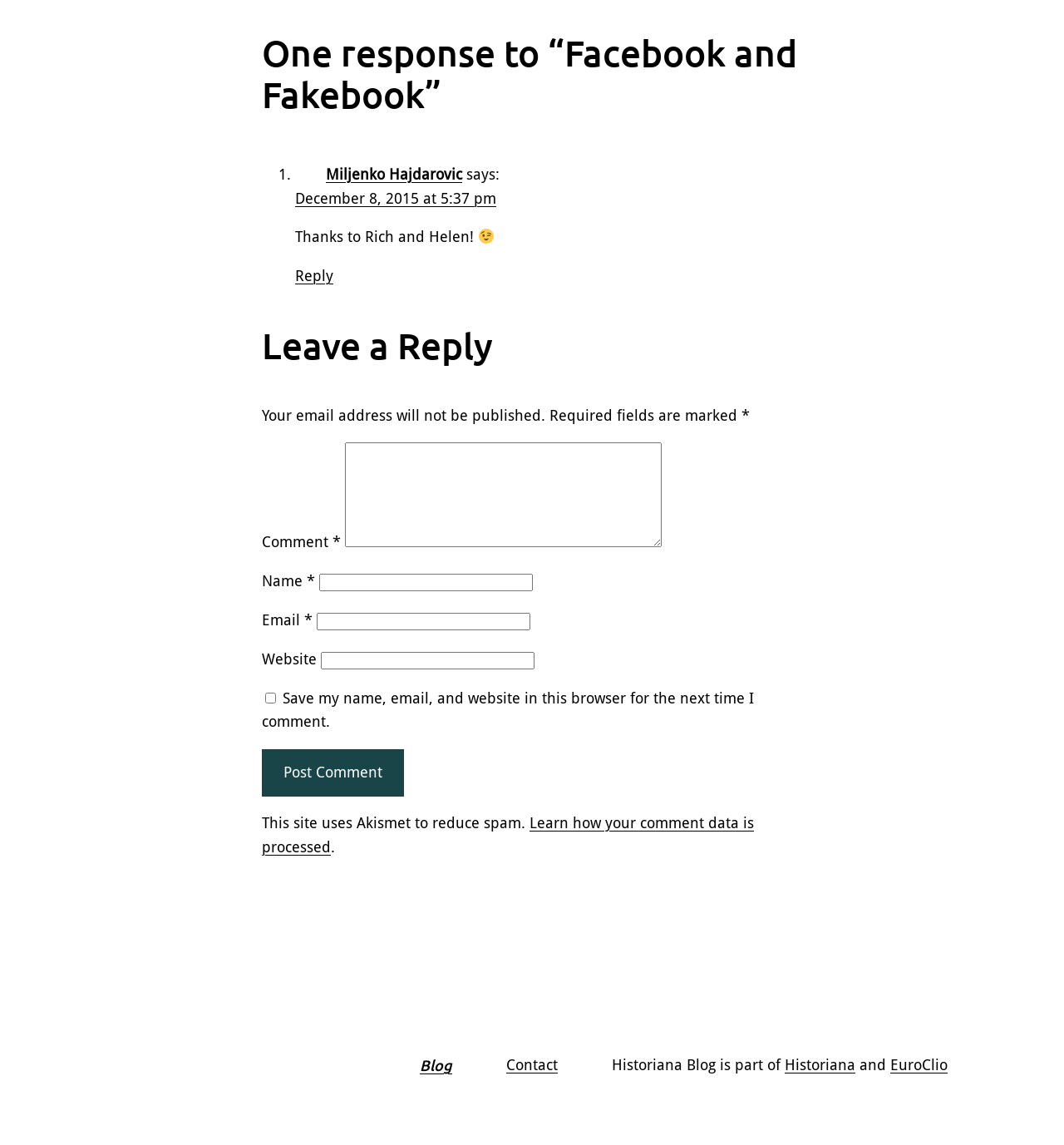Use the details in the image to answer the question thoroughly: 
What is the website's blog part of?

The footer of the webpage mentions that 'Historiana Blog is part of Historiana and EuroClio', indicating that the website's blog is part of these two entities.